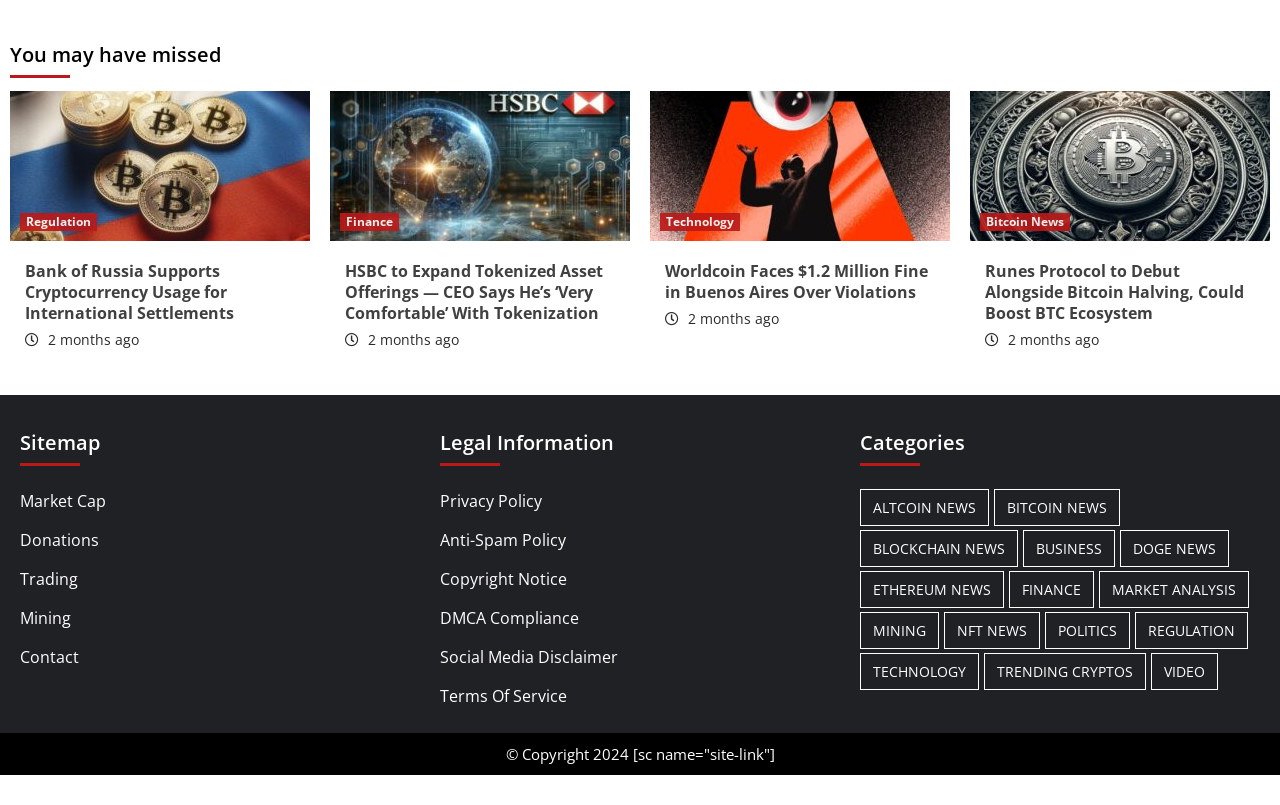How long ago was the news 'HSBC to Expand Tokenized Asset Offerings — CEO Says He’s ‘Very Comfortable’ With Tokenization' published?
Using the information from the image, provide a comprehensive answer to the question.

On the webpage, I found a news article with the title 'HSBC to Expand Tokenized Asset Offerings — CEO Says He’s ‘Very Comfortable’ With Tokenization'. Below the title, there is a text '2 months ago', which indicates when this news article was published.